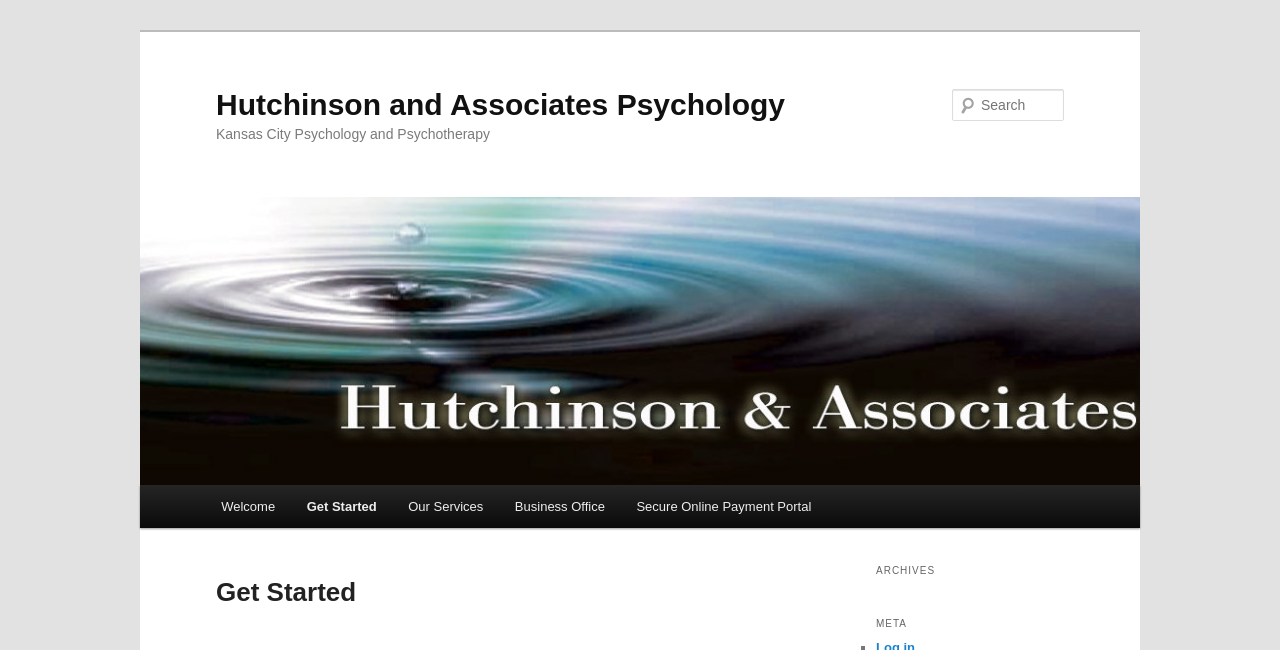What is the purpose of the search box?
Kindly offer a detailed explanation using the data available in the image.

The purpose of the search box can be inferred by its label 'Search' and its position on the webpage. It is likely that the search box is intended to allow users to search for specific content or services within the website.